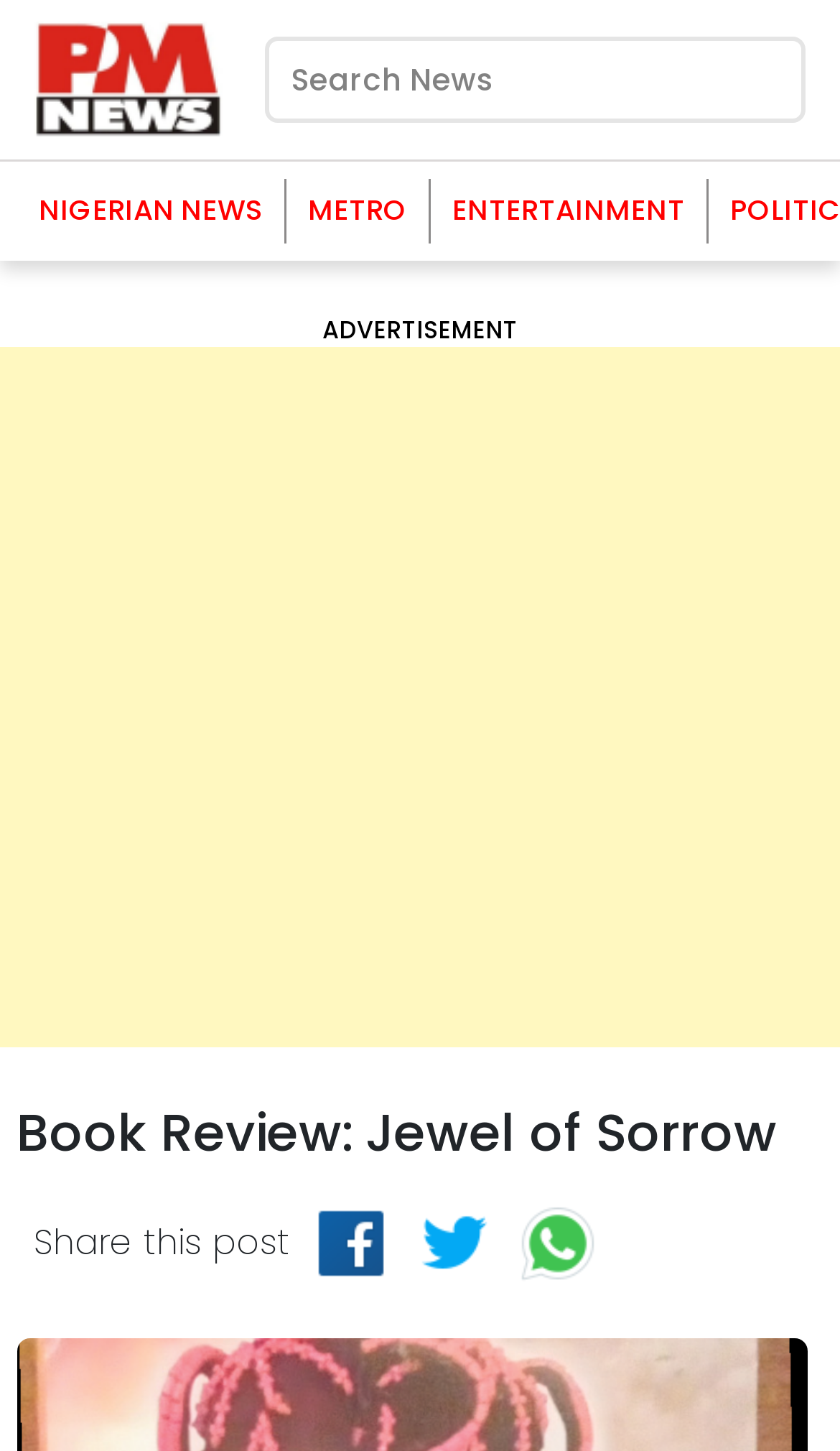How many social media sharing links are available?
Please answer the question with a detailed response using the information from the screenshot.

I found three links with images next to each other, which are likely social media sharing links, allowing users to share the post on different platforms.